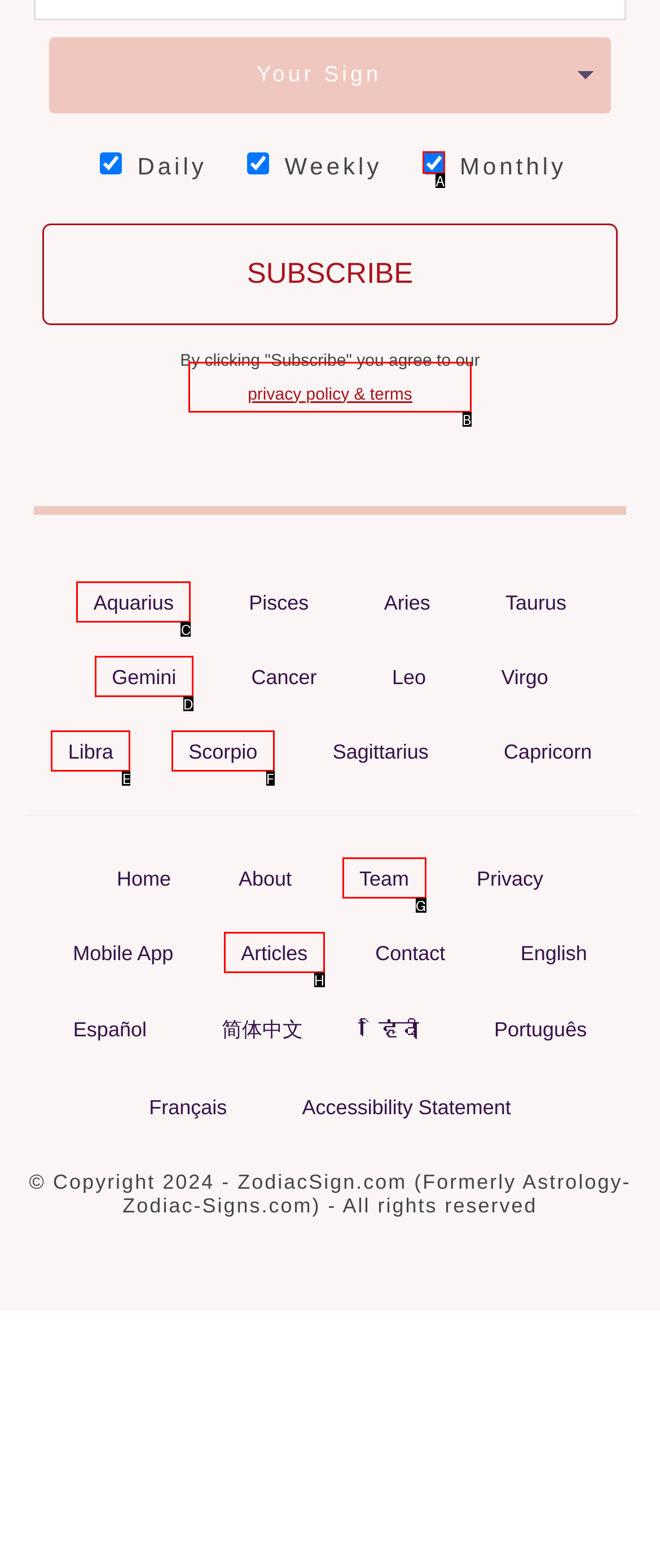For the task: Read the privacy policy, specify the letter of the option that should be clicked. Answer with the letter only.

B